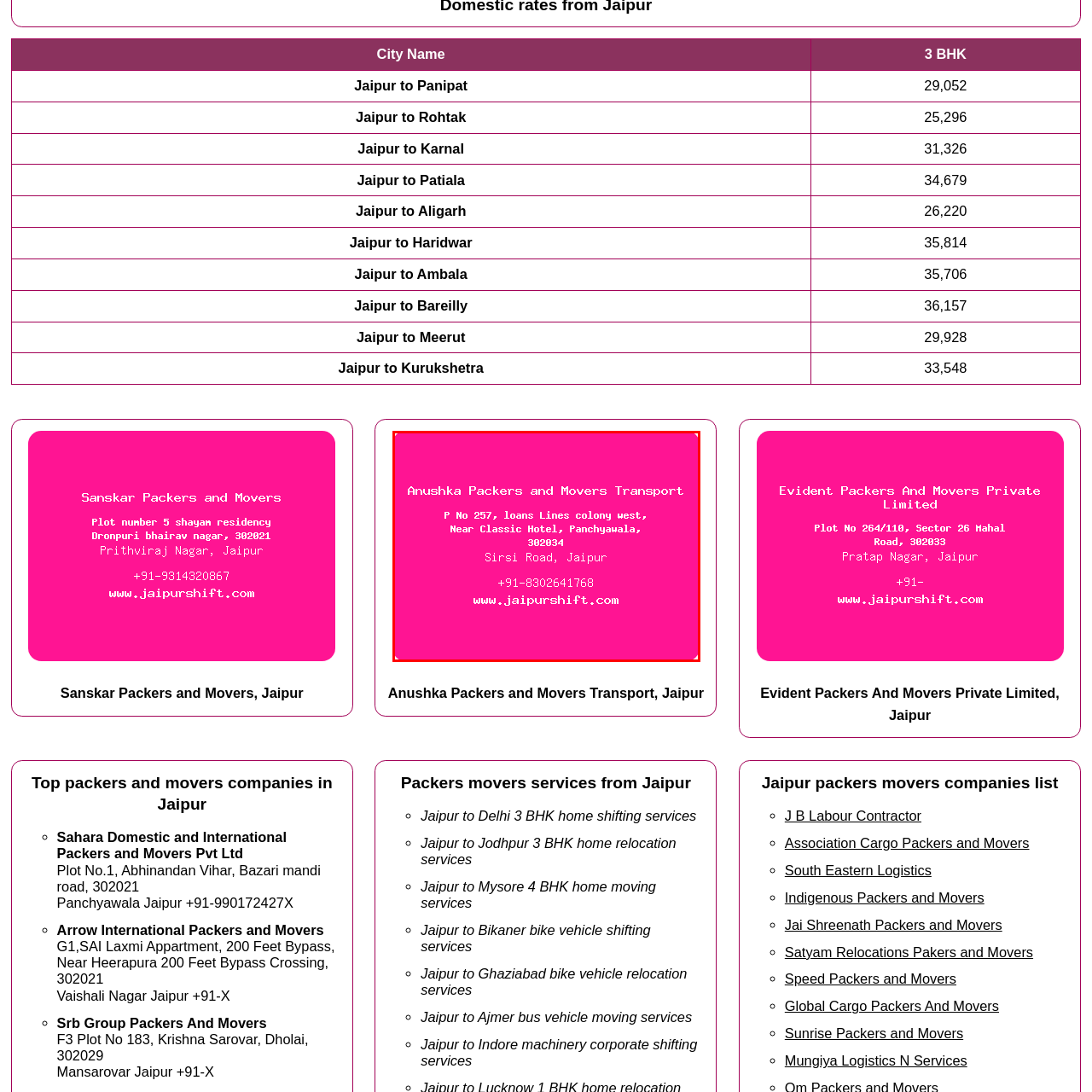Explain in detail the content of the image enclosed by the red outline.

The image showcases the contact details and address for "Anushka Packers and Movers Transport," located in Sirsi Road, Jaipur. The information is presented on a vibrant pink background, enhancing visibility and appeal. Key details include:

- **Business Name**: Anushka Packers and Movers Transport
- **Address**: P No 257, Loans Lines Colony West, Near Classic Hotel, Panchyawala, 302034, Sirsi Road, Jaipur
- **Contact Number**: +91-8302641768
- **Website**: www.jaipurshift.com

This clear and bold layout provides essential information for potential customers seeking moving services in the Jaipur area.